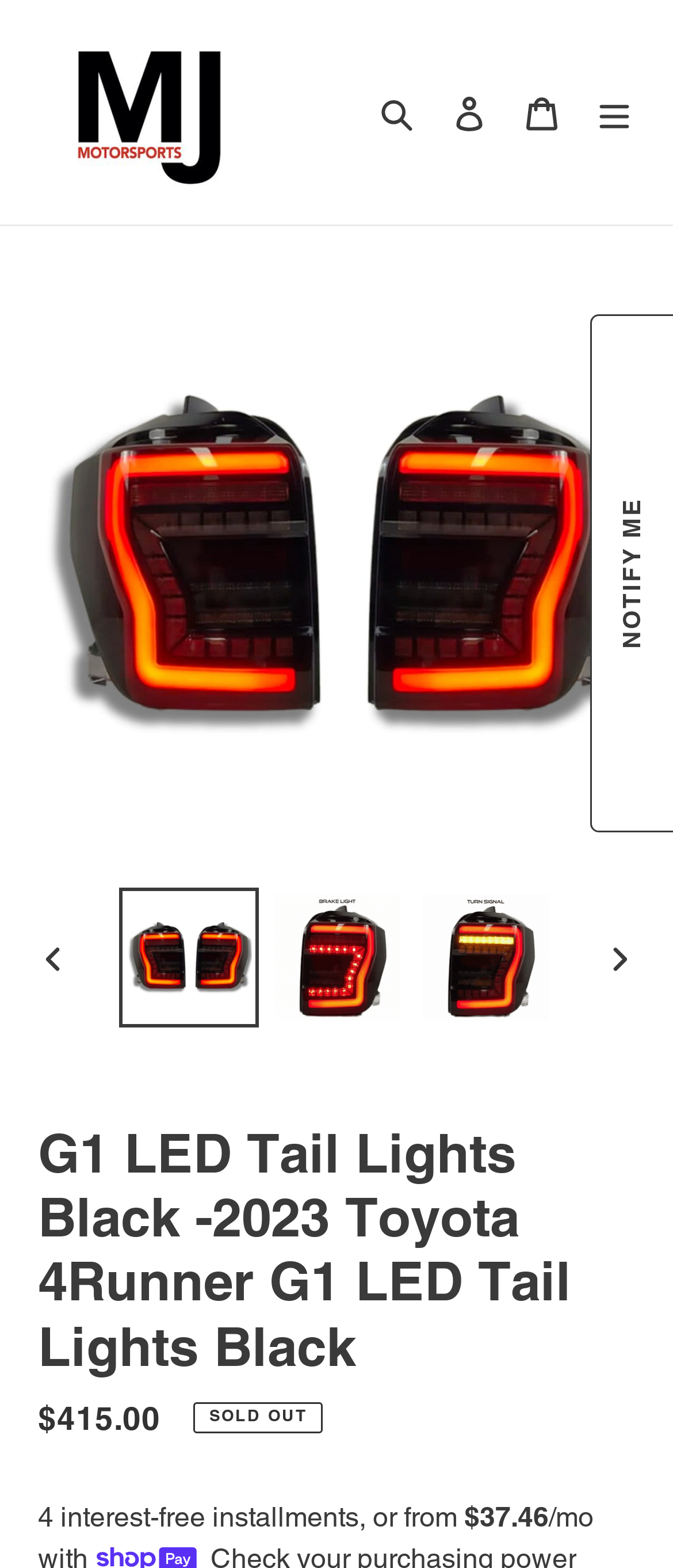Can you pinpoint the bounding box coordinates for the clickable element required for this instruction: "Log in to the account"? The coordinates should be four float numbers between 0 and 1, i.e., [left, top, right, bottom].

[0.644, 0.047, 0.751, 0.096]